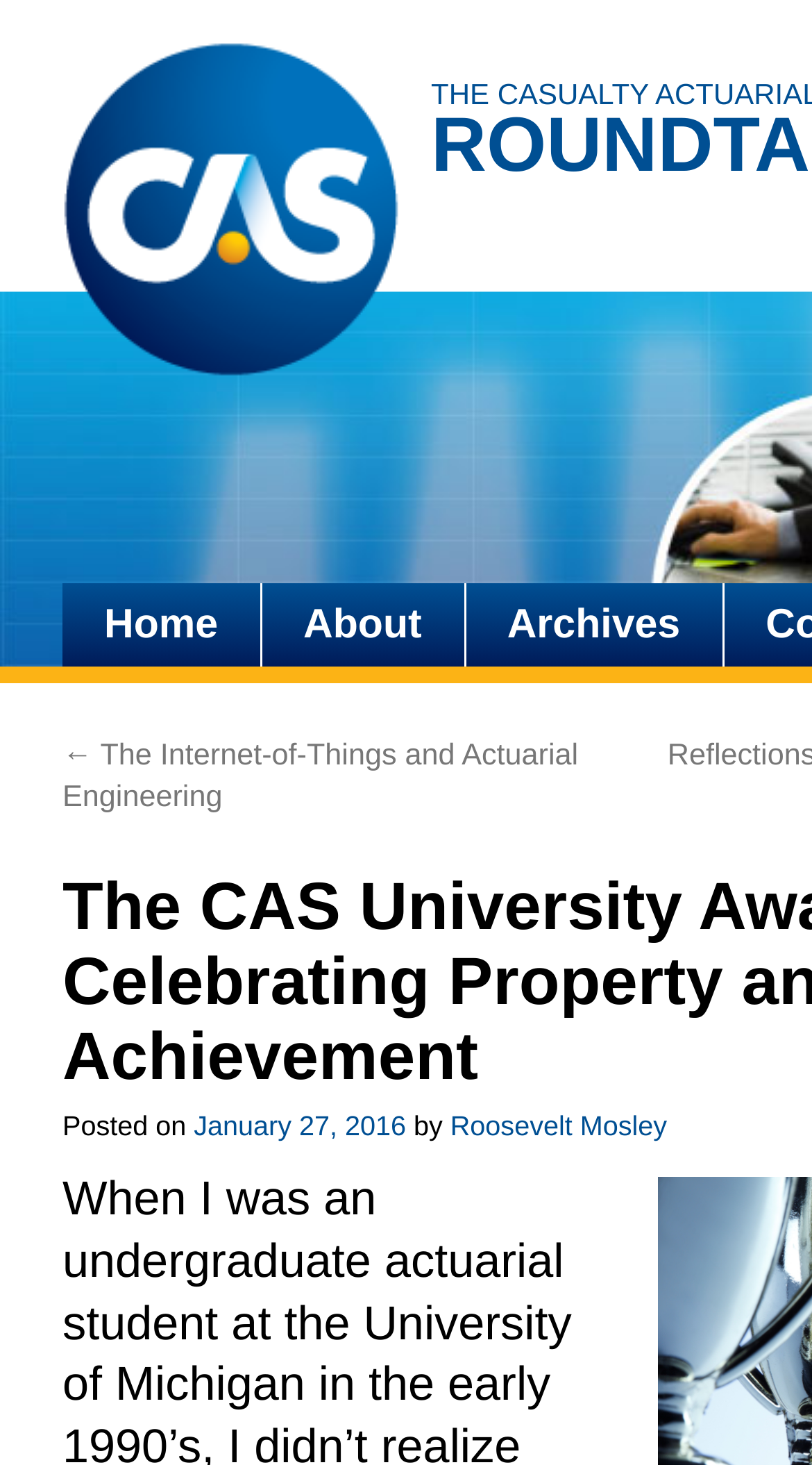Please answer the following question using a single word or phrase: 
What is the previous article about?

The Internet-of-Things and Actuarial Engineering